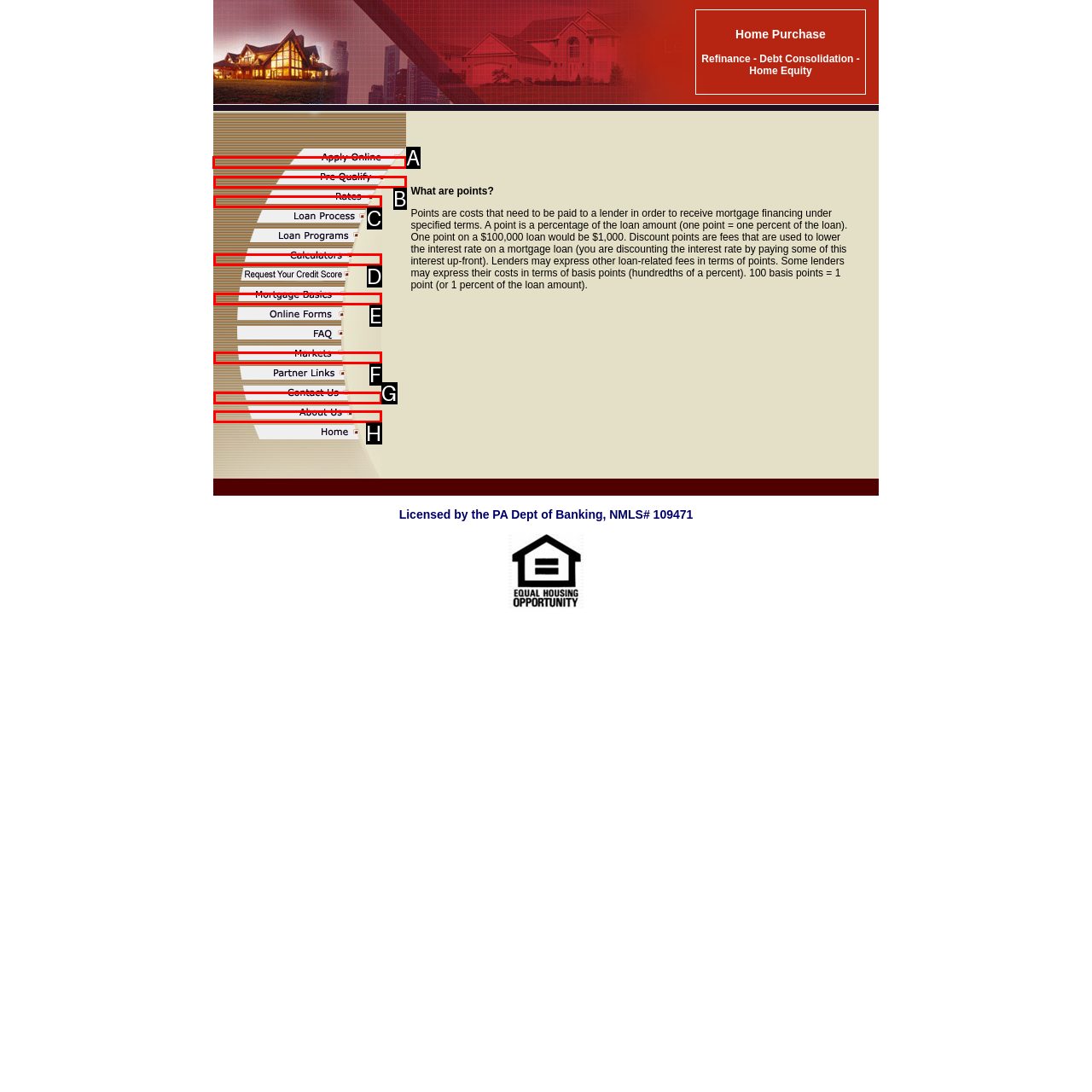Provide the letter of the HTML element that you need to click on to perform the task: Click the link to learn about home purchase refinance.
Answer with the letter corresponding to the correct option.

A